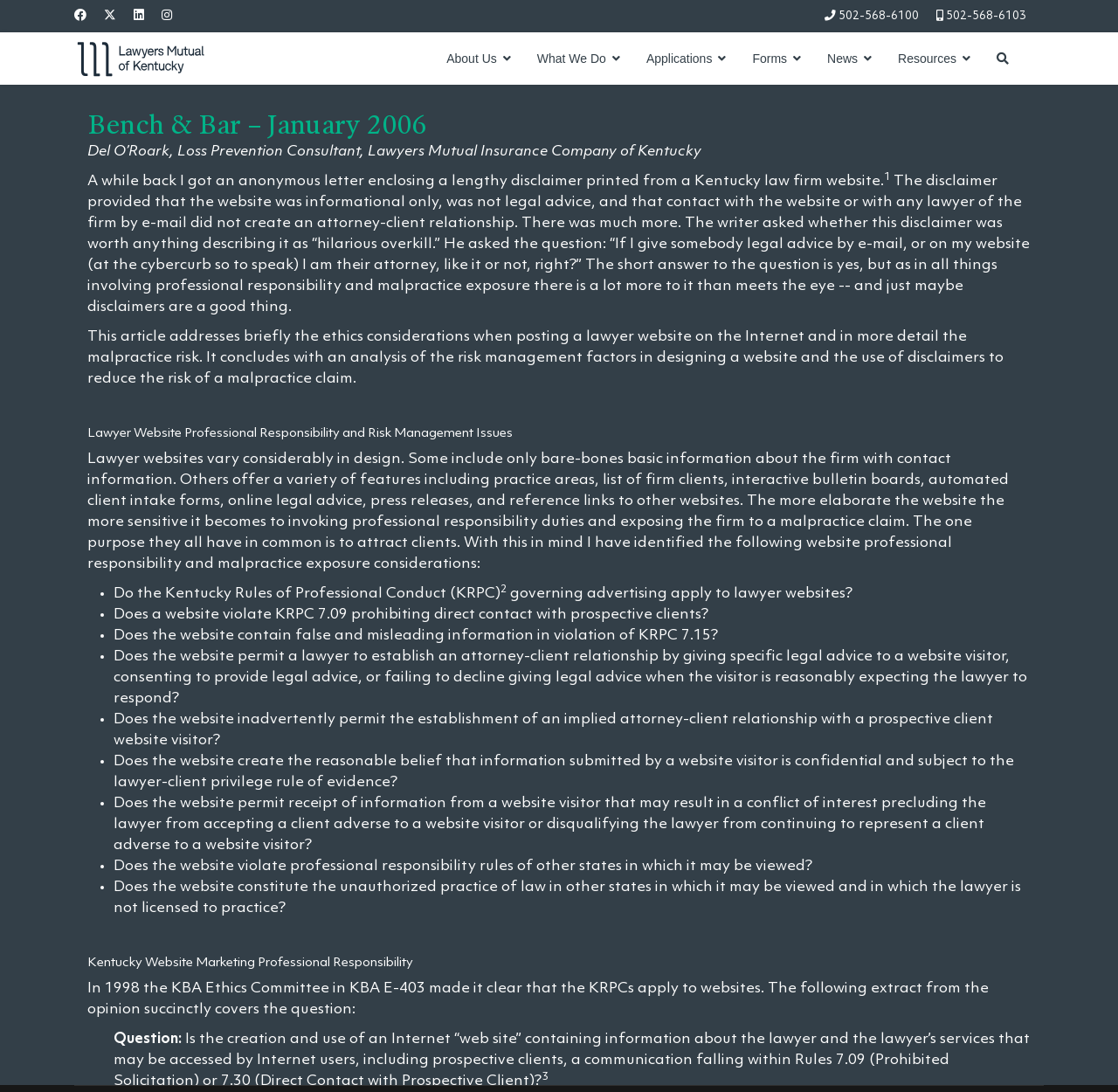Given the element description 502-568-6103, specify the bounding box coordinates of the corresponding UI element in the format (top-left x, top-left y, bottom-right x, bottom-right y). All values must be between 0 and 1.

[0.846, 0.01, 0.918, 0.02]